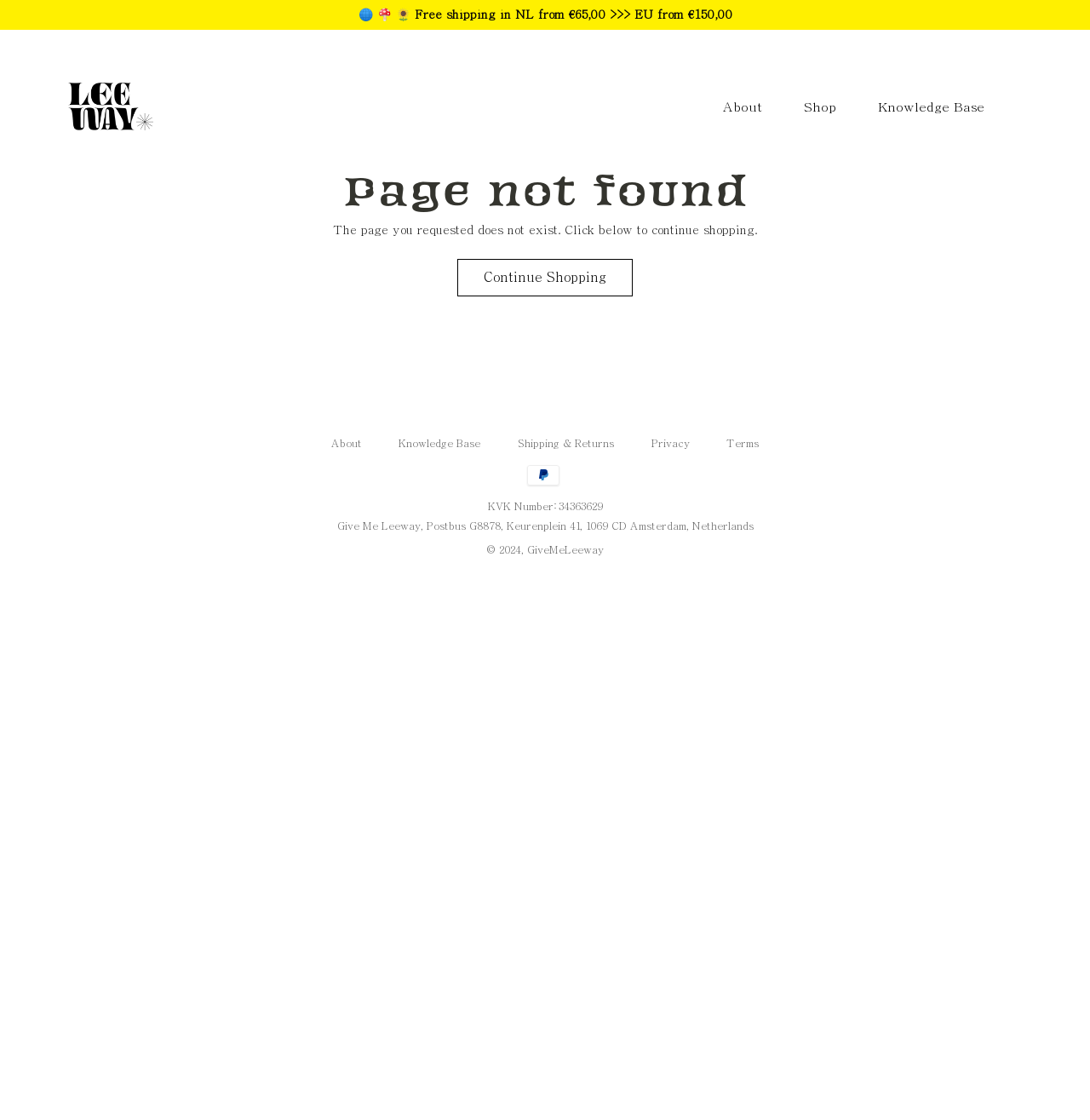Please identify the bounding box coordinates of the clickable area that will allow you to execute the instruction: "View the Knowledge Base".

[0.805, 0.086, 0.903, 0.105]